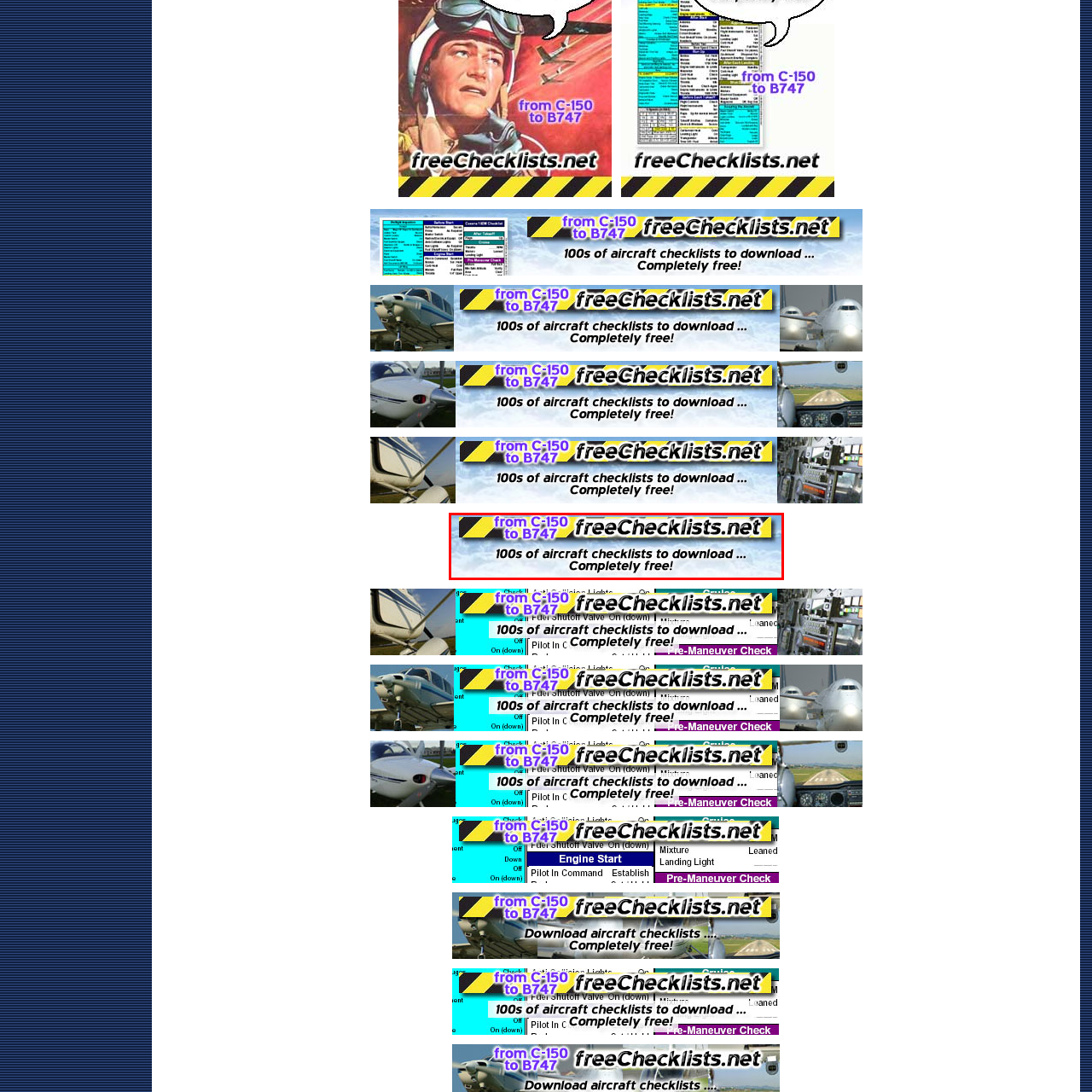Elaborate on the contents of the image highlighted by the red boundary in detail.

The image features a vibrant advertisement for freeChecklists.net, showcasing a wide variety of aircraft checklists available for download. The top of the ad is adorned with bold, attention-grabbing text that emphasizes the site's offerings, stating "100s of aircraft checklists to download ... Completely free!" Below this, it highlights the range of aircraft from C-150 to B-747, appealing to pilots and aviation enthusiasts of all levels. The background features a light blue sky with soft clouds, enhancing the aviation theme of the advertisement. The overall design combines eye-catching graphics with informative content, effectively inviting users to explore the resources available on the website.